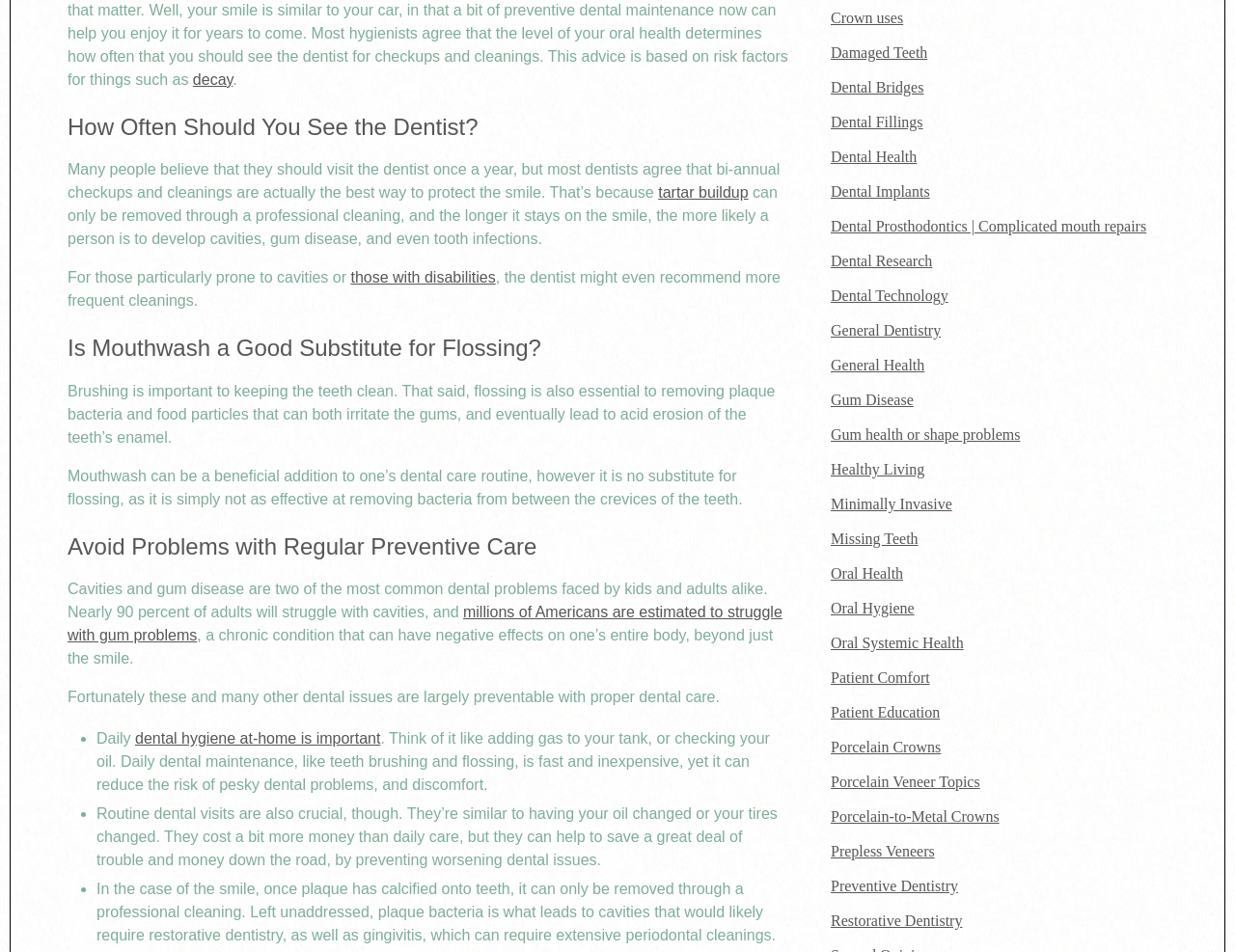Provide the bounding box coordinates for the UI element that is described by this text: "dental hygiene at-home is important". The coordinates should be in the form of four float numbers between 0 and 1: [left, top, right, bottom].

[0.109, 0.767, 0.308, 0.784]